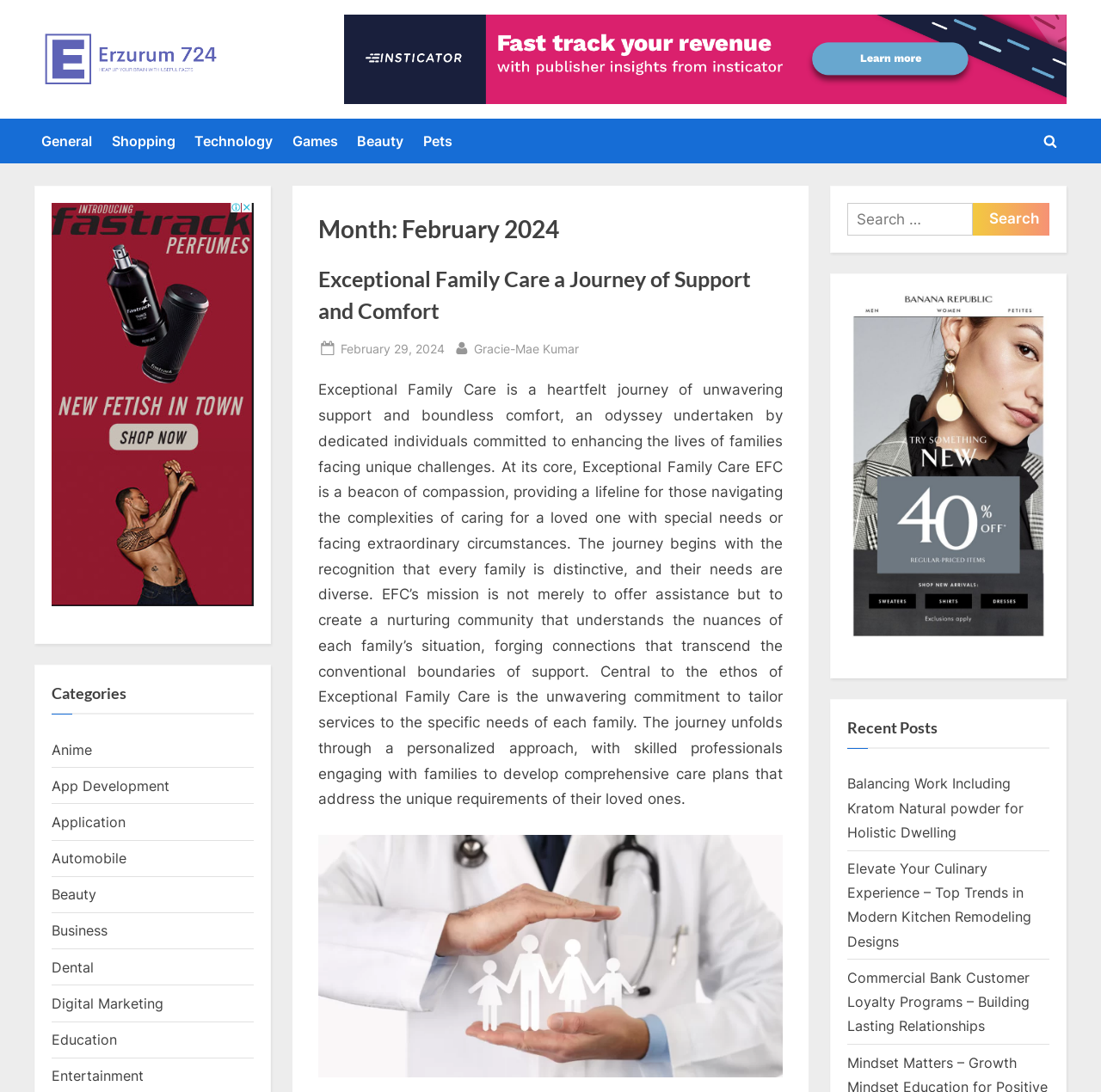Please identify the bounding box coordinates for the region that you need to click to follow this instruction: "View the 'Recent Posts'".

[0.77, 0.656, 0.953, 0.686]